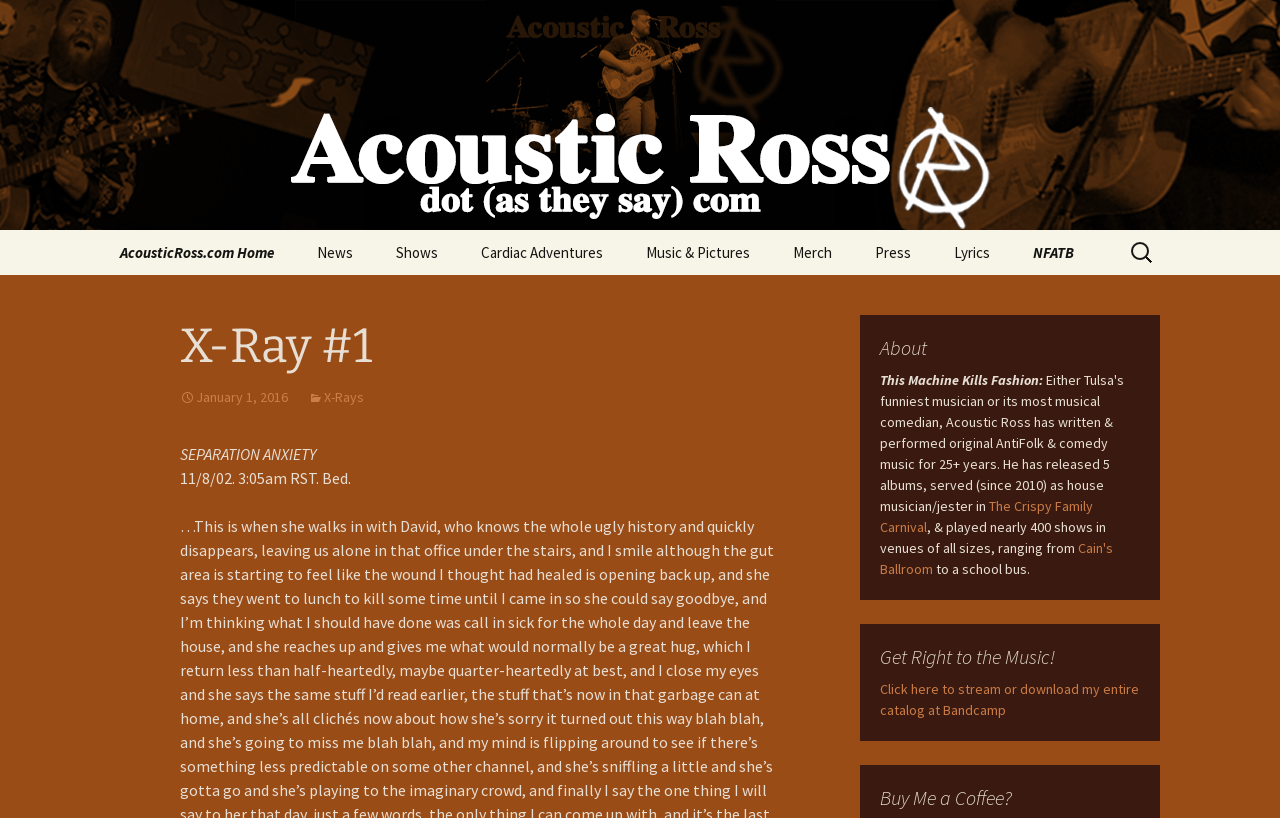What is the date mentioned in the first section?
Based on the image, provide a one-word or brief-phrase response.

January 1, 2016